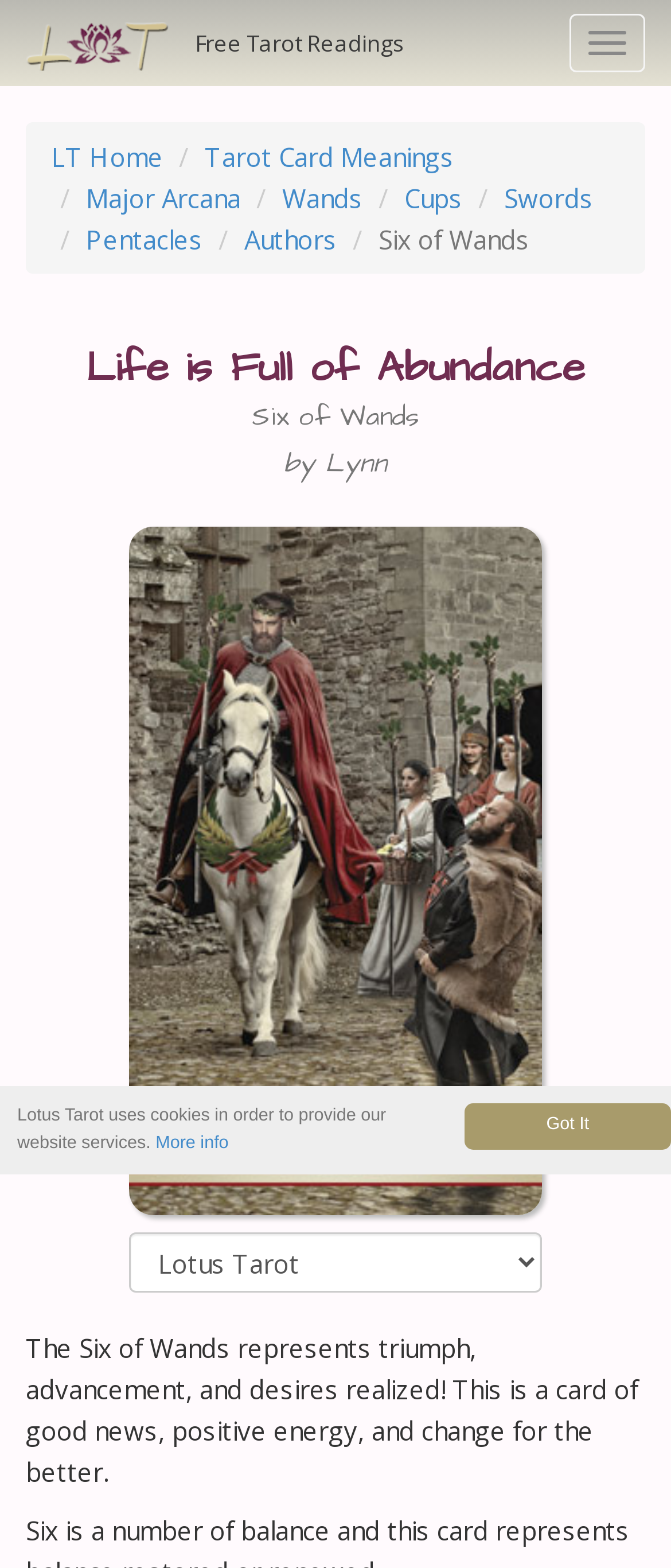Please locate the bounding box coordinates of the element that needs to be clicked to achieve the following instruction: "Read the article about laser tattoo removal in Hawaii". The coordinates should be four float numbers between 0 and 1, i.e., [left, top, right, bottom].

None